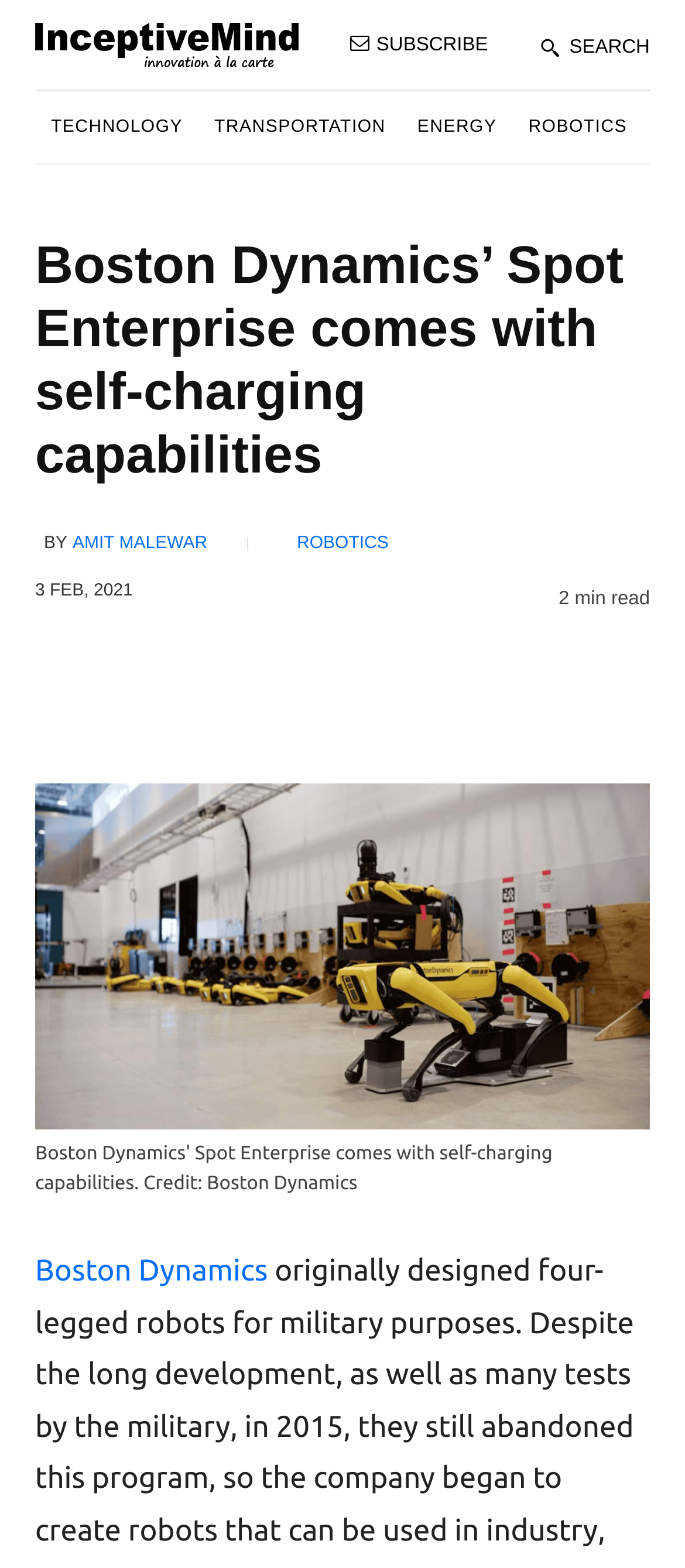Please identify the bounding box coordinates of the clickable area that will allow you to execute the instruction: "View the article by Amit Malewar".

[0.106, 0.342, 0.303, 0.353]